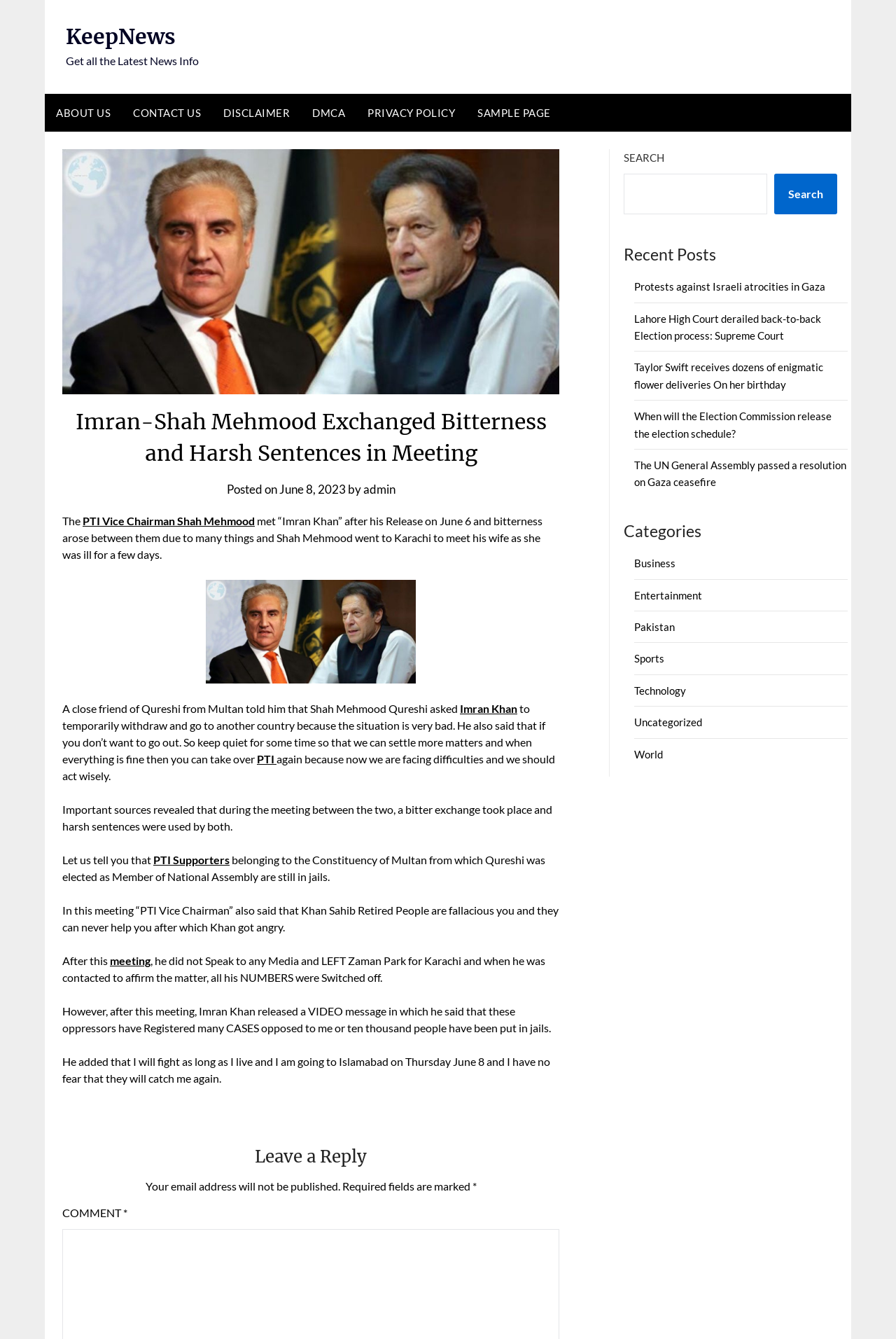Respond to the following question with a brief word or phrase:
What is the topic of the article?

Imran-Shah Mehmood meeting